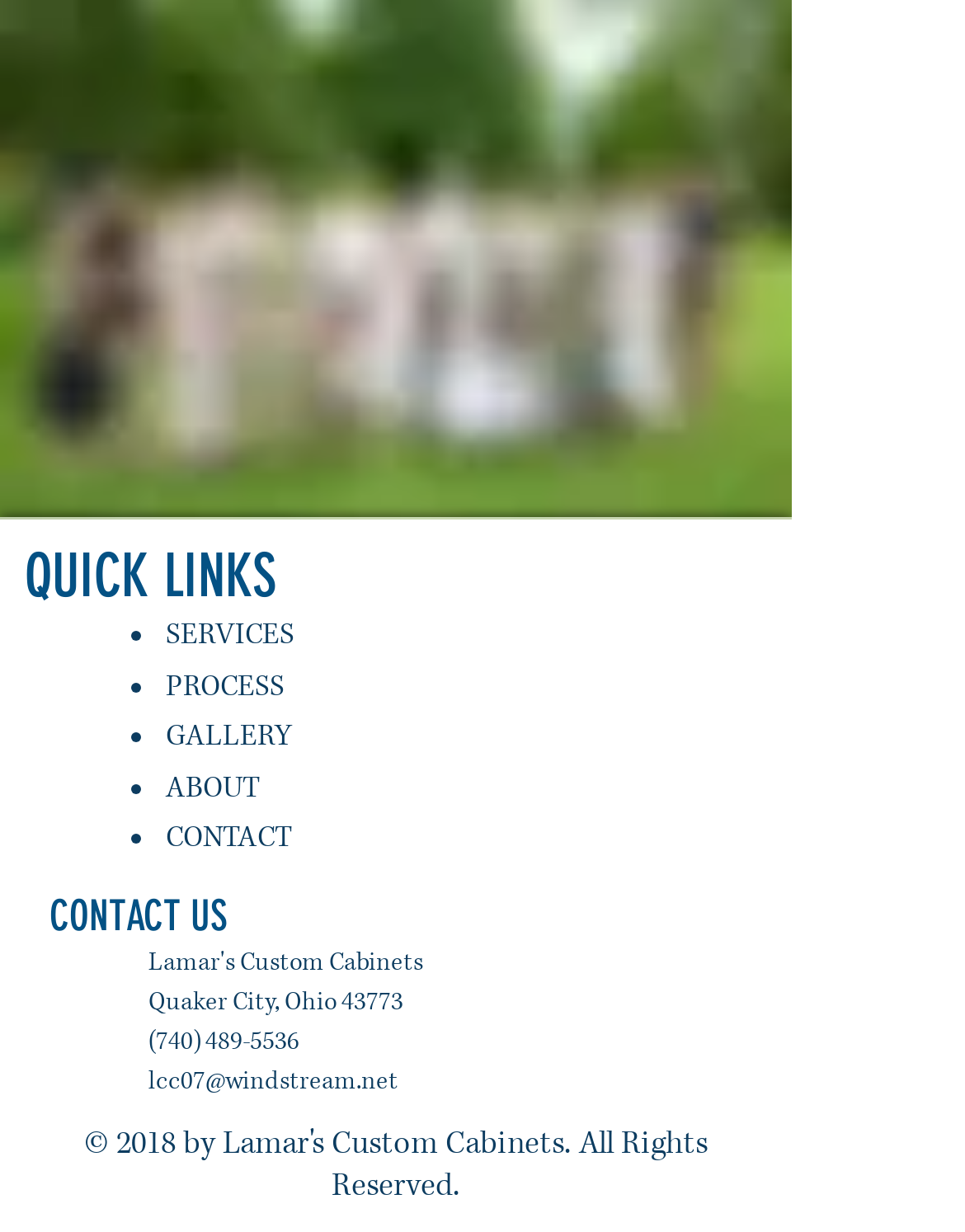What is the phone number to contact?
Utilize the information in the image to give a detailed answer to the question.

I found a link element with the text '(740) 489-5536', which is likely the phone number to contact. This element is located below the 'CONTACT US' heading and the address 'Quaker City, Ohio 43773'.